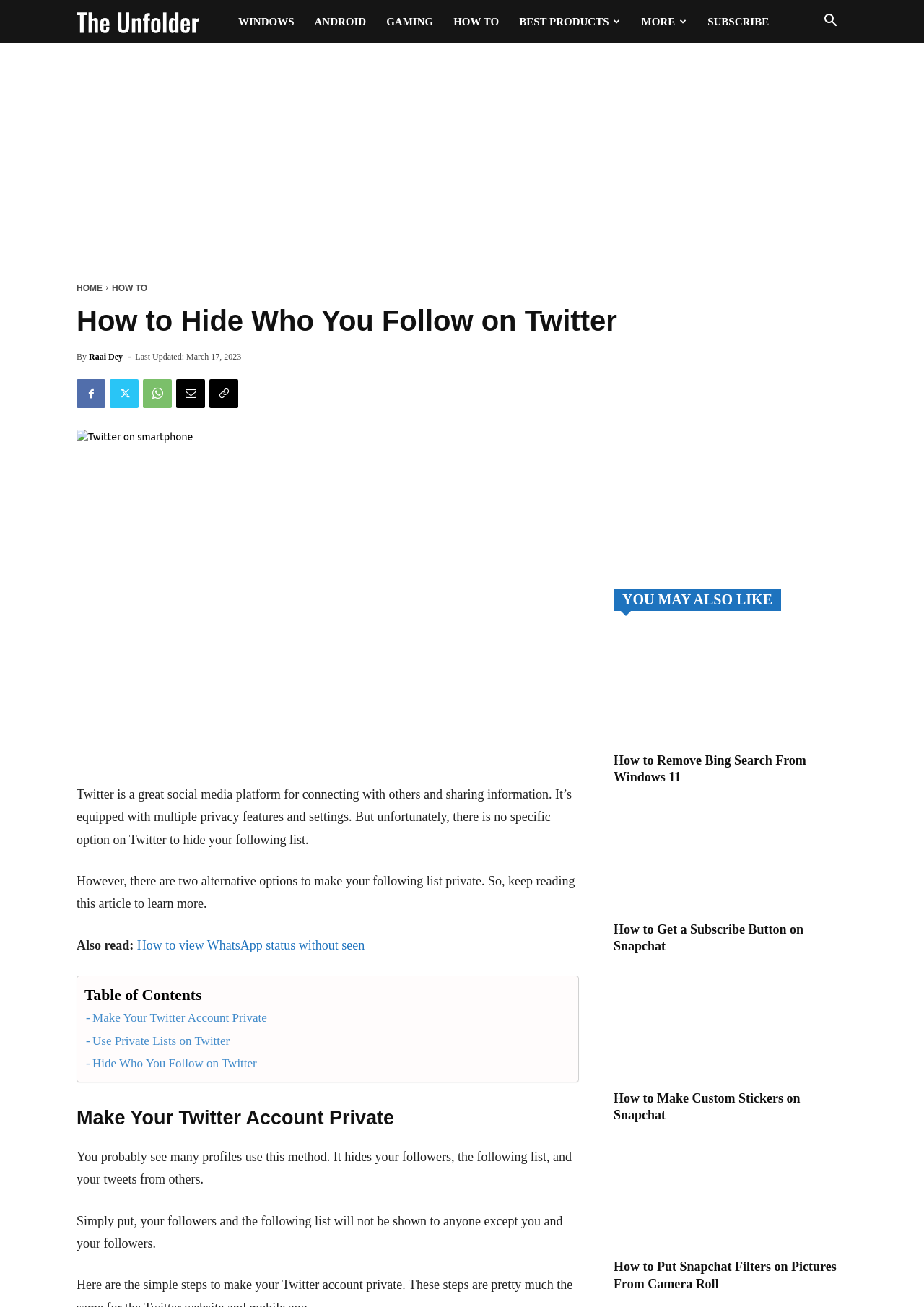Based on the element description Youtube, identify the bounding box coordinates for the UI element. The coordinates should be in the format (top-left x, top-left y, bottom-right x, bottom-right y) and within the 0 to 1 range.

None